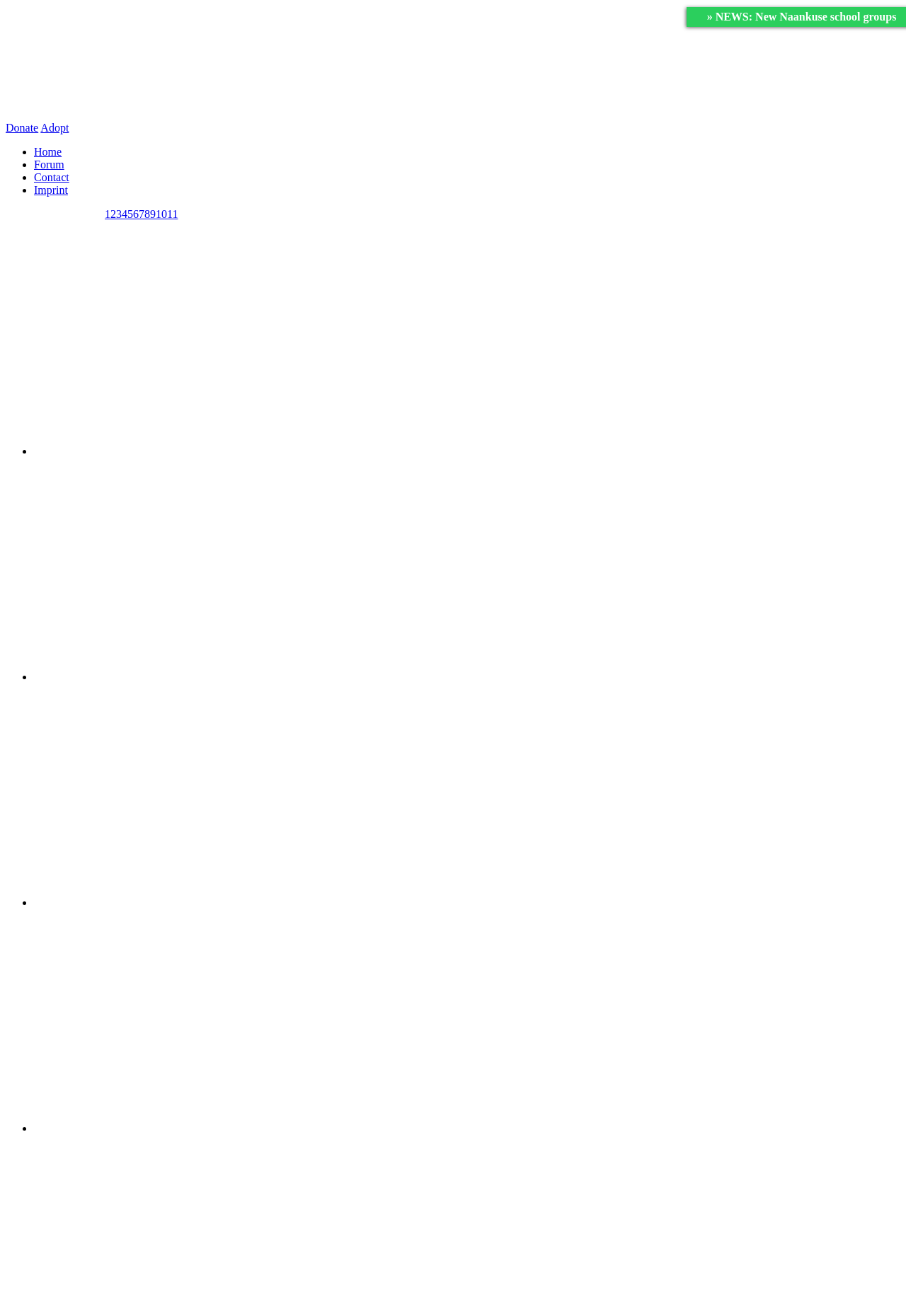Highlight the bounding box coordinates of the element that should be clicked to carry out the following instruction: "Search for something". The coordinates must be given as four float numbers ranging from 0 to 1, i.e., [left, top, right, bottom].

[0.006, 0.164, 0.119, 0.174]